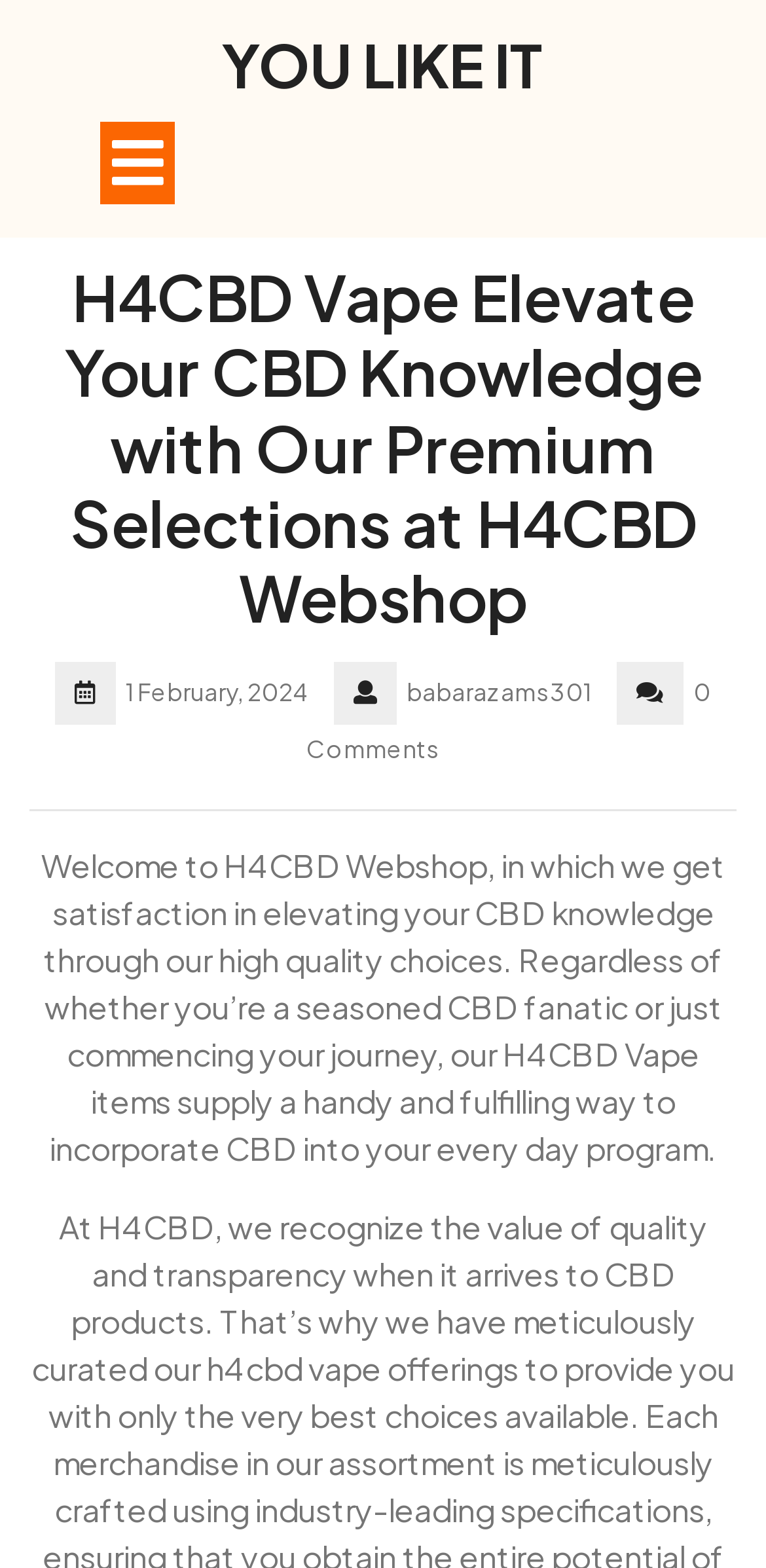Generate the main heading text from the webpage.

YOU LIKE IT